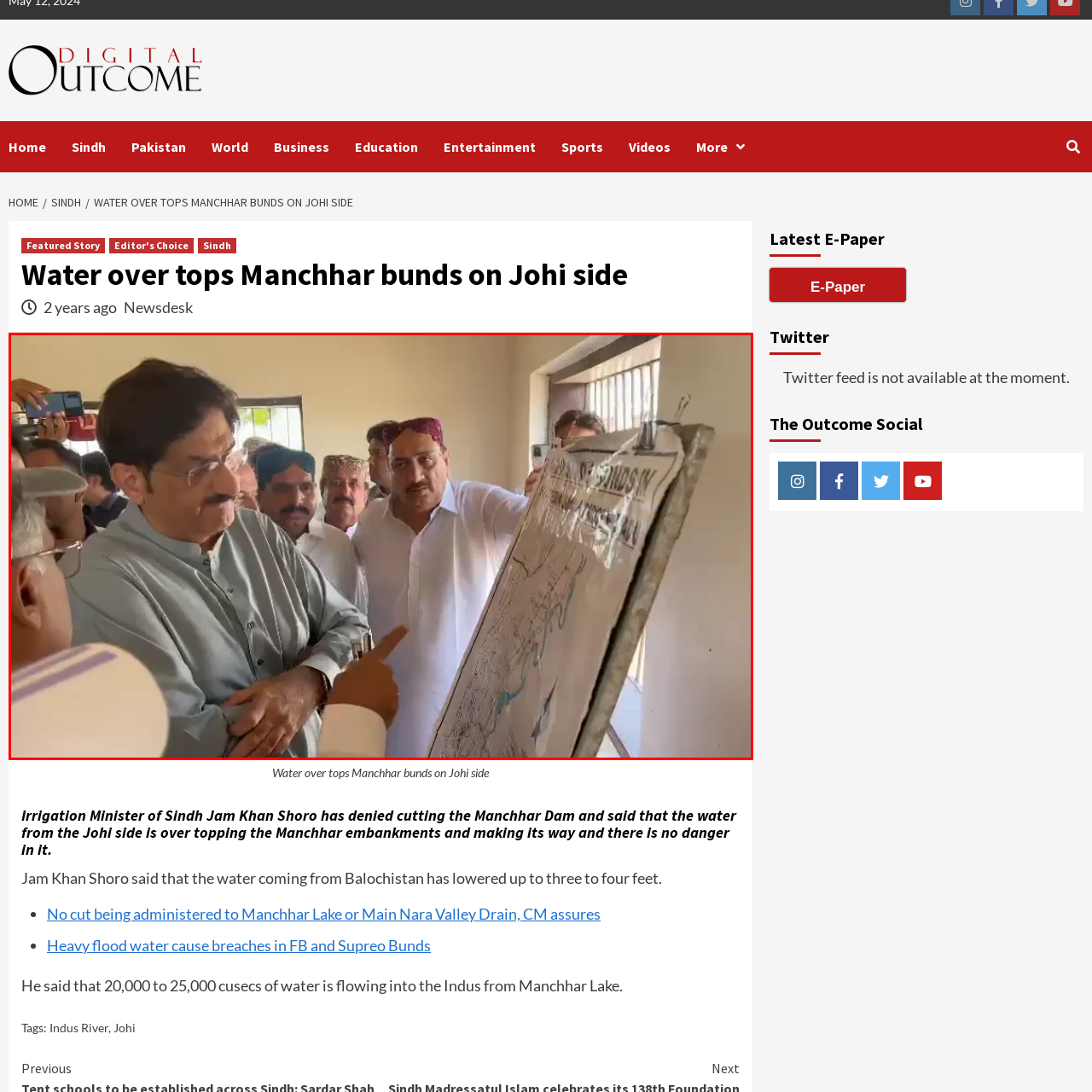Thoroughly describe the scene captured inside the red-bordered image.

In this image, a group of officials is gathered around a large map as they closely examine and discuss its contents. The central figure appears to be a government leader, dressed in a light blue kurta, who is actively pointing at specific areas of the map, indicating important details. Nearby, another individual in a white shirt listens intently, while others in traditional attire display expressions of focus and concern. The setting seems to be an official meeting space, characterized by ample natural light coming through a window. The map likely pertains to regional planning or ongoing infrastructure projects in Sindh, Pakistan, reflecting the officials' engagement in vital discussions regarding local governance and development initiatives.